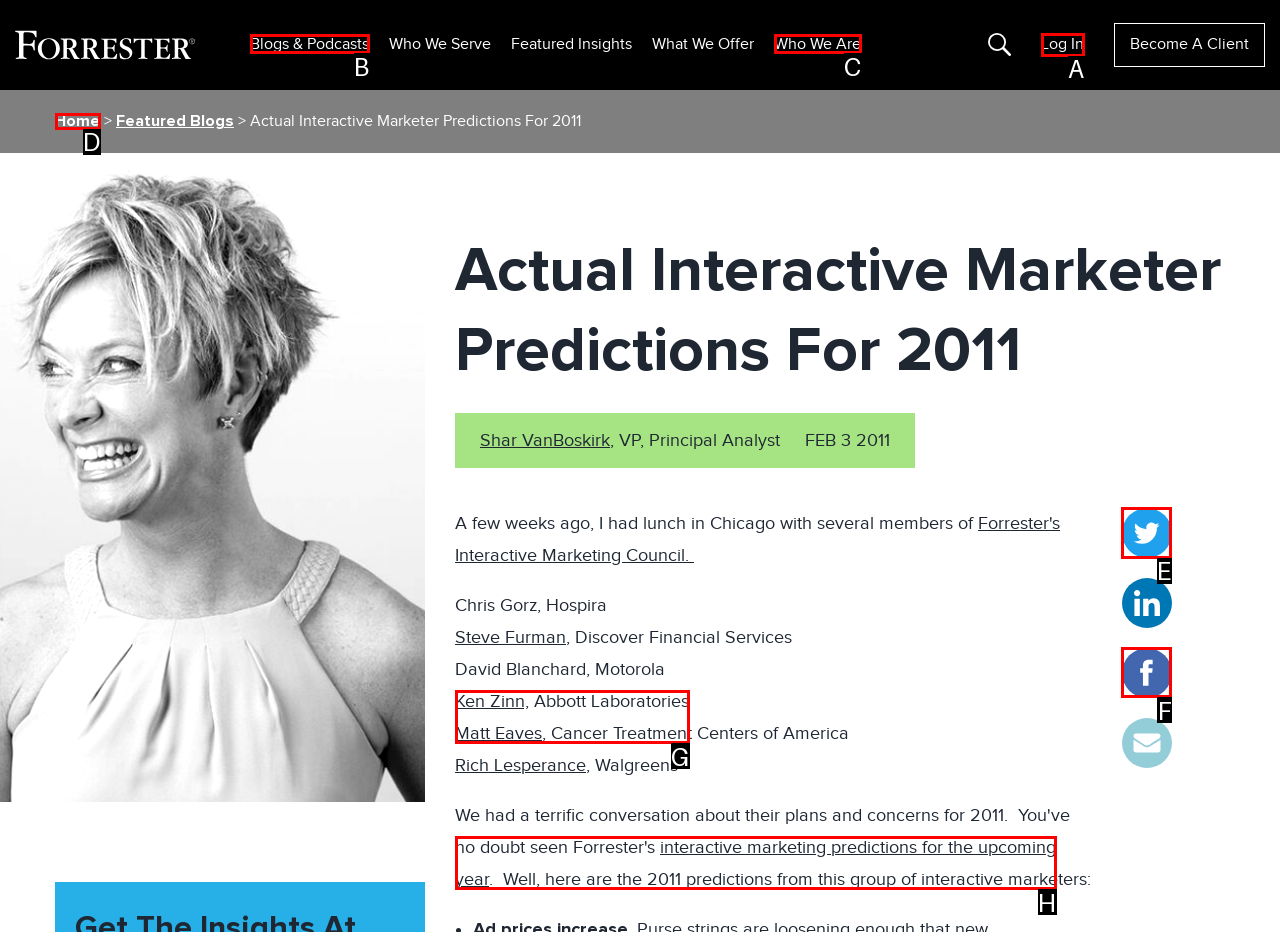Identify the correct UI element to click on to achieve the following task: Share on Twitter Respond with the corresponding letter from the given choices.

E